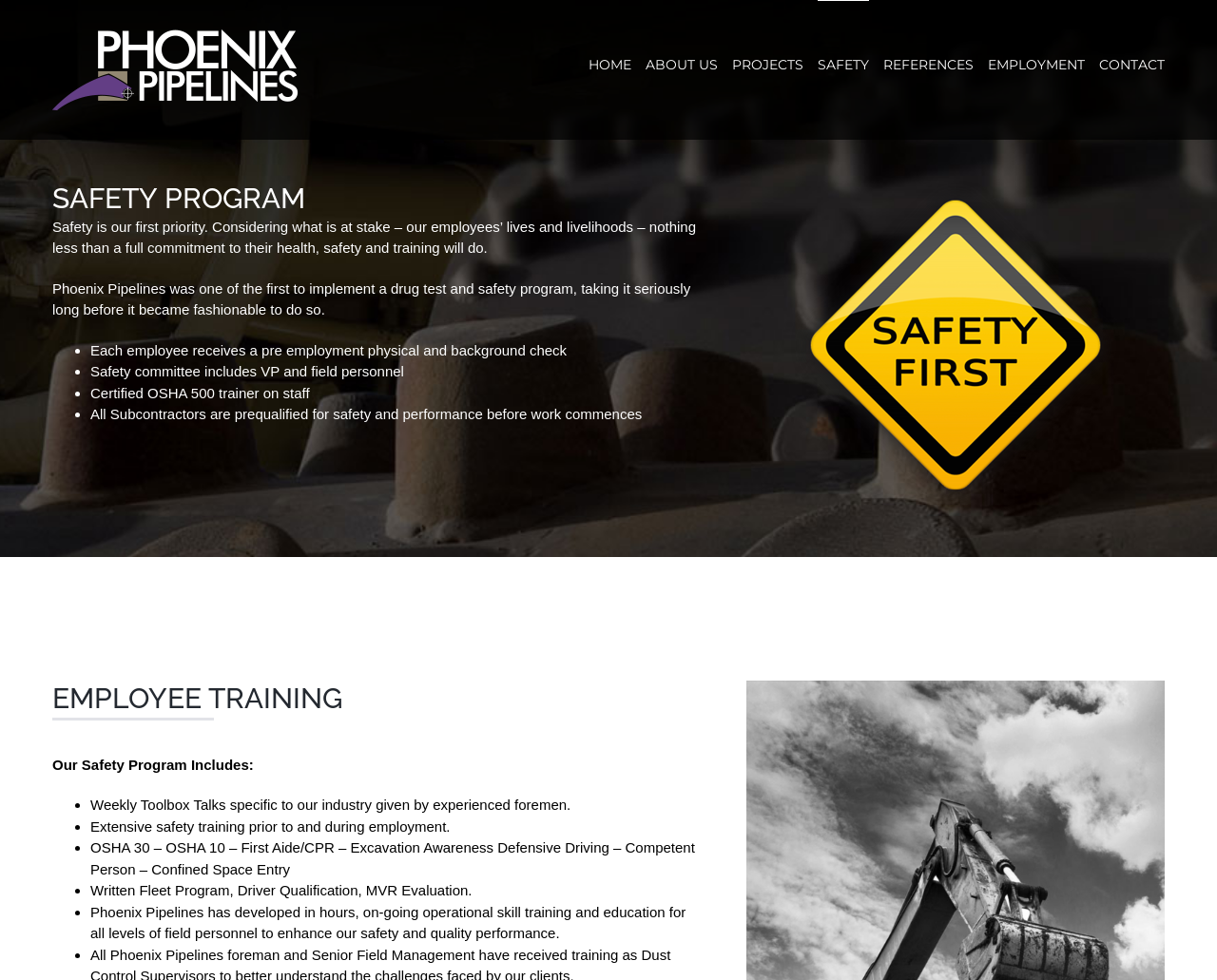Locate the bounding box of the UI element based on this description: "alt="Phoenix Pipelines Logo"". Provide four float numbers between 0 and 1 as [left, top, right, bottom].

[0.043, 0.03, 0.245, 0.113]